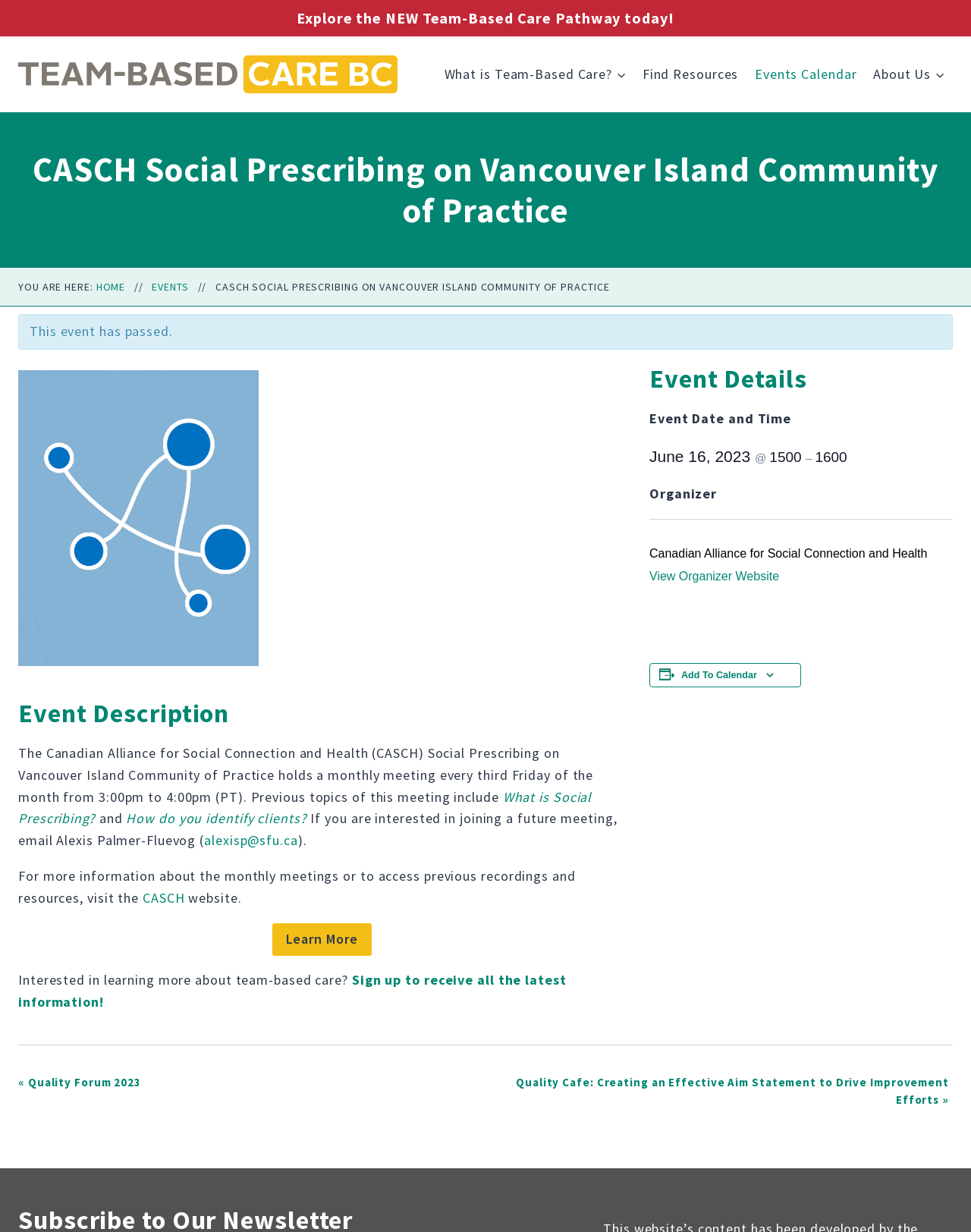What is the email address to contact for joining a future meeting?
Using the picture, provide a one-word or short phrase answer.

alexisp@sfu.ca